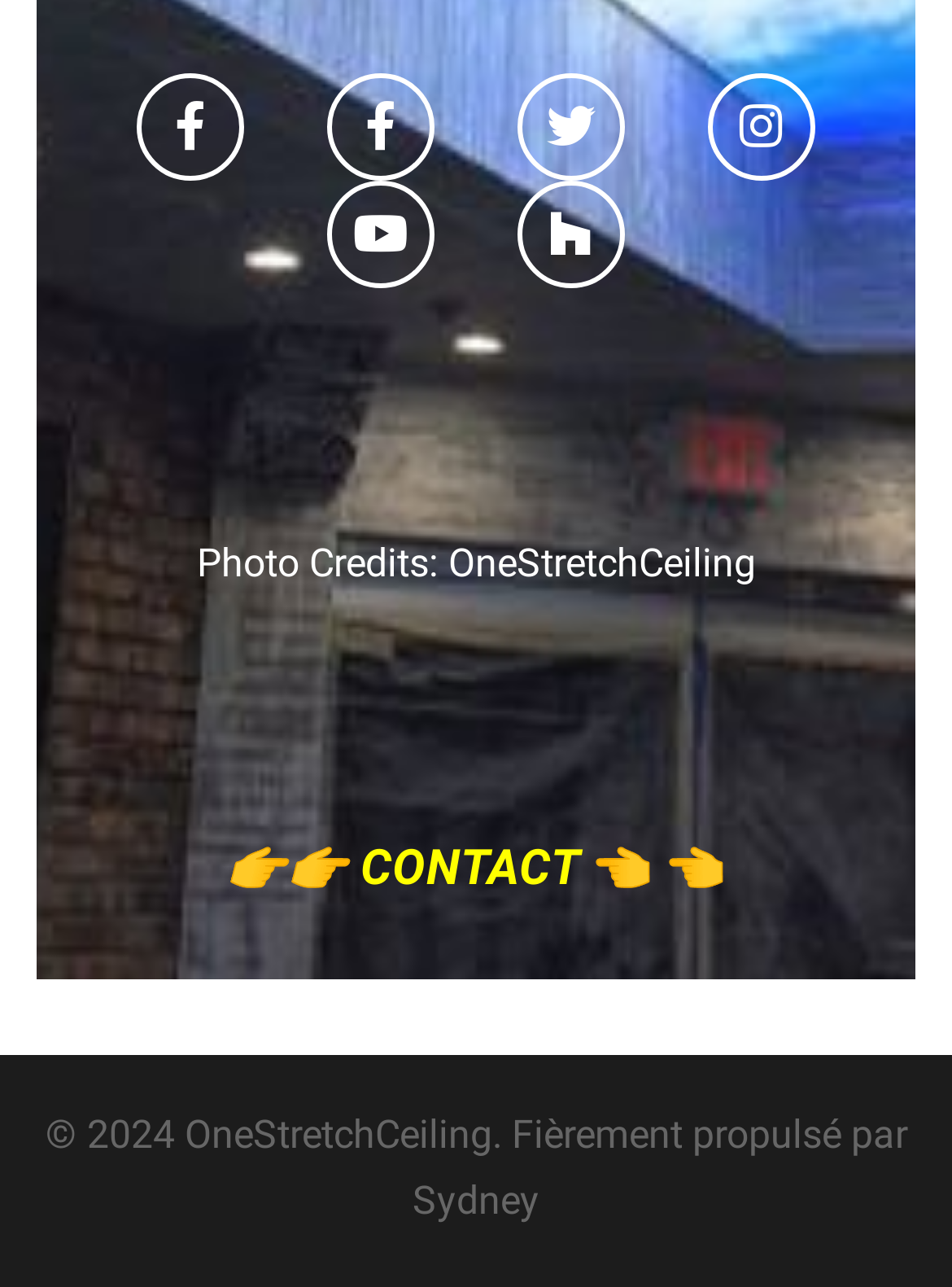Pinpoint the bounding box coordinates of the clickable element to carry out the following instruction: "Go to CONTACT page."

[0.301, 0.651, 0.763, 0.696]